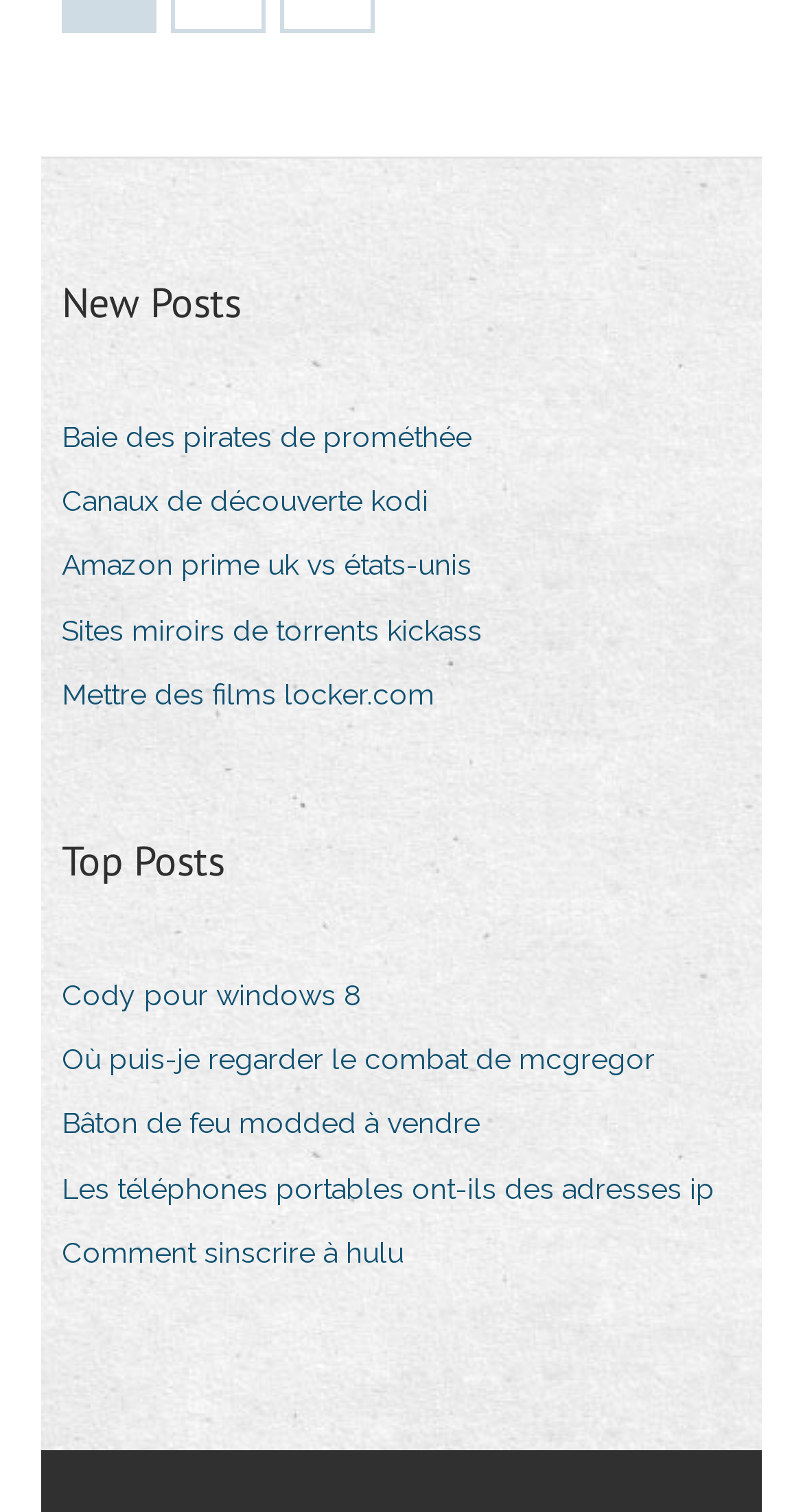Using the format (top-left x, top-left y, bottom-right x, bottom-right y), and given the element description, identify the bounding box coordinates within the screenshot: Baie des pirates de prométhée

[0.077, 0.271, 0.626, 0.308]